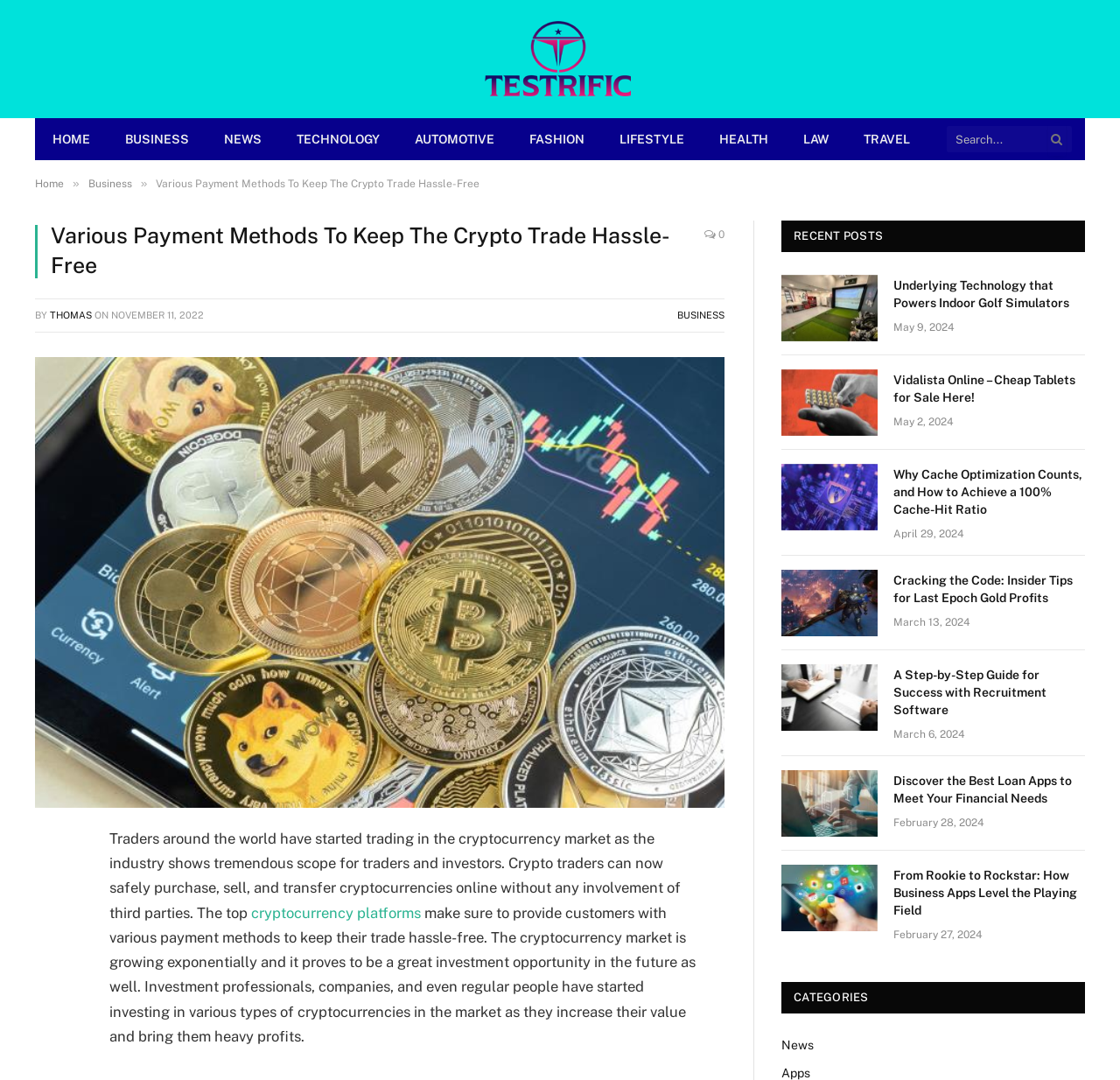Please find the bounding box coordinates of the section that needs to be clicked to achieve this instruction: "Click on HOME".

[0.031, 0.11, 0.096, 0.147]